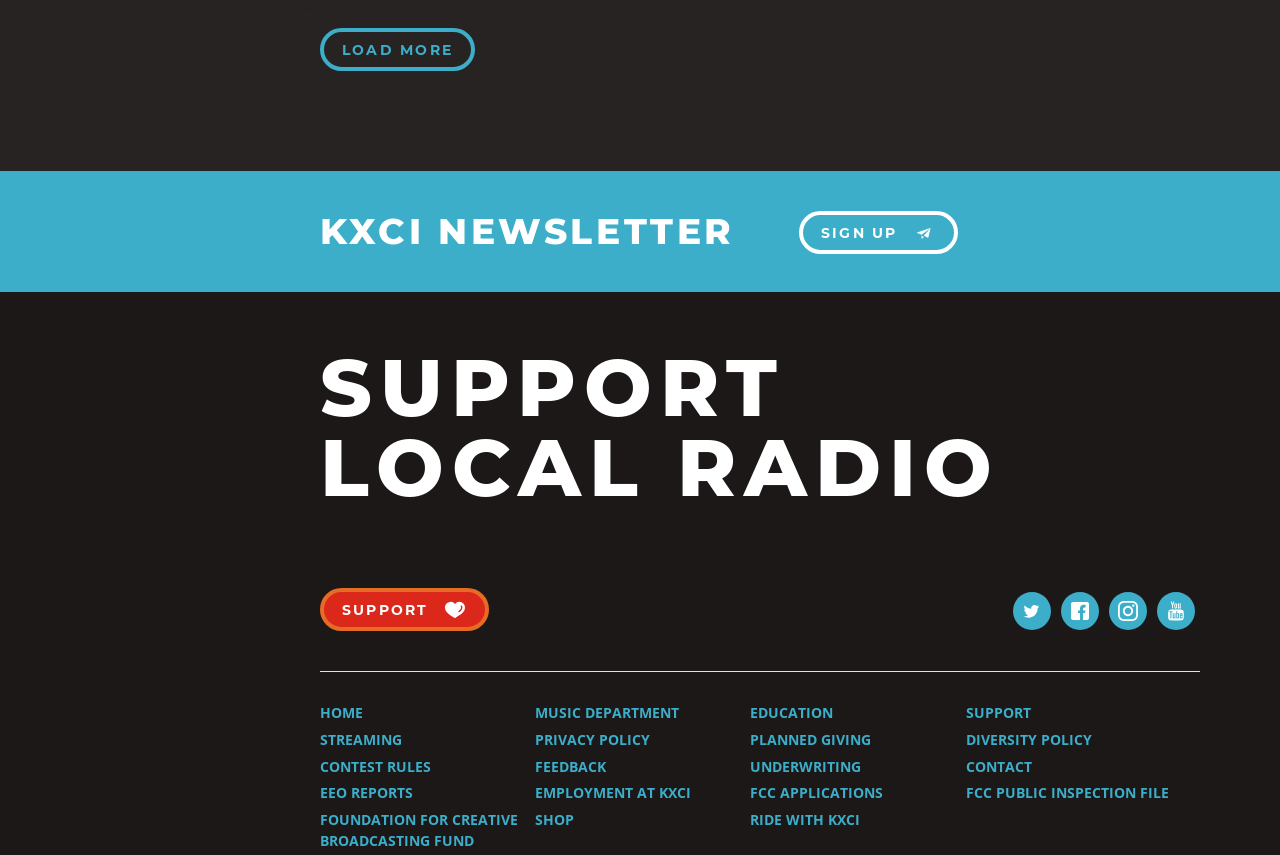Ascertain the bounding box coordinates for the UI element detailed here: "Streaming". The coordinates should be provided as [left, top, right, bottom] with each value being a float between 0 and 1.

[0.25, 0.849, 0.415, 0.88]